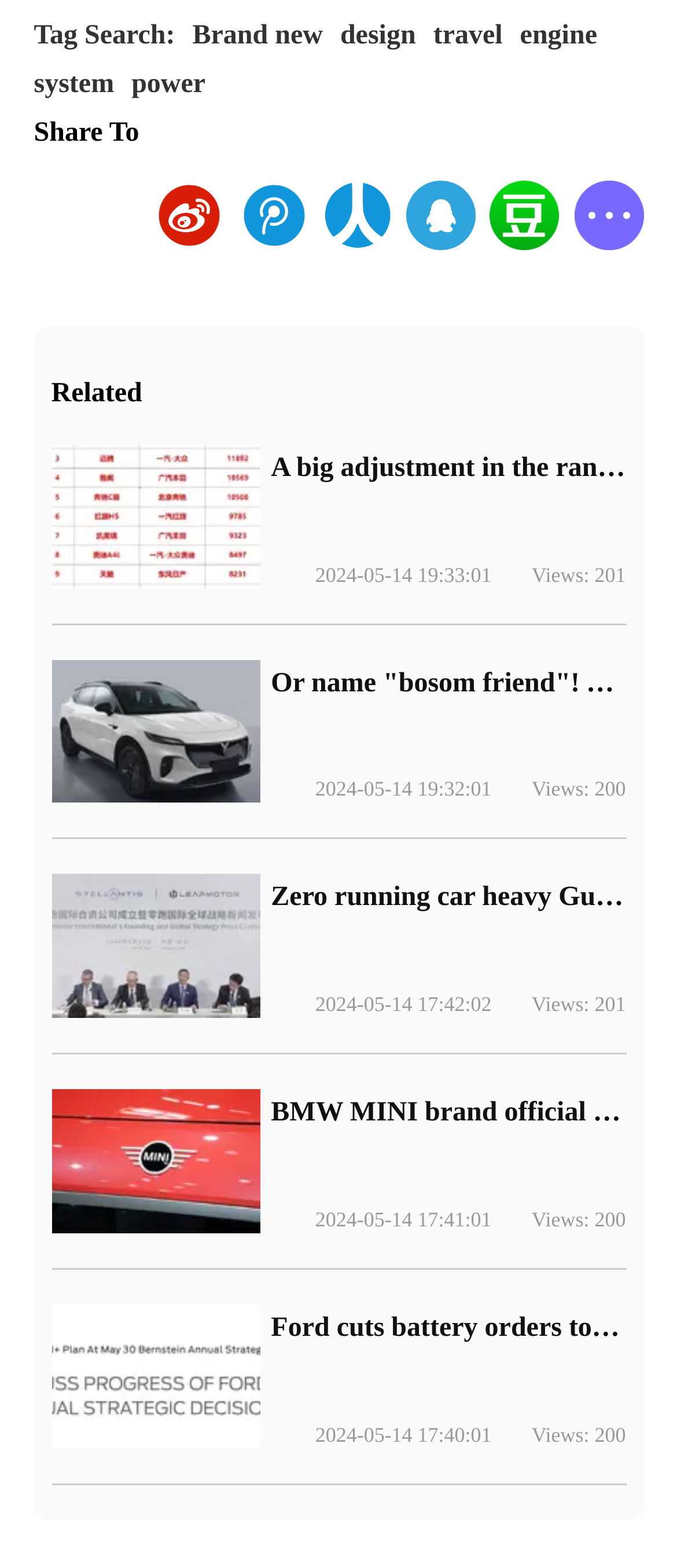Could you highlight the region that needs to be clicked to execute the instruction: "Click on the 'Brand new' tag"?

[0.284, 0.014, 0.477, 0.034]